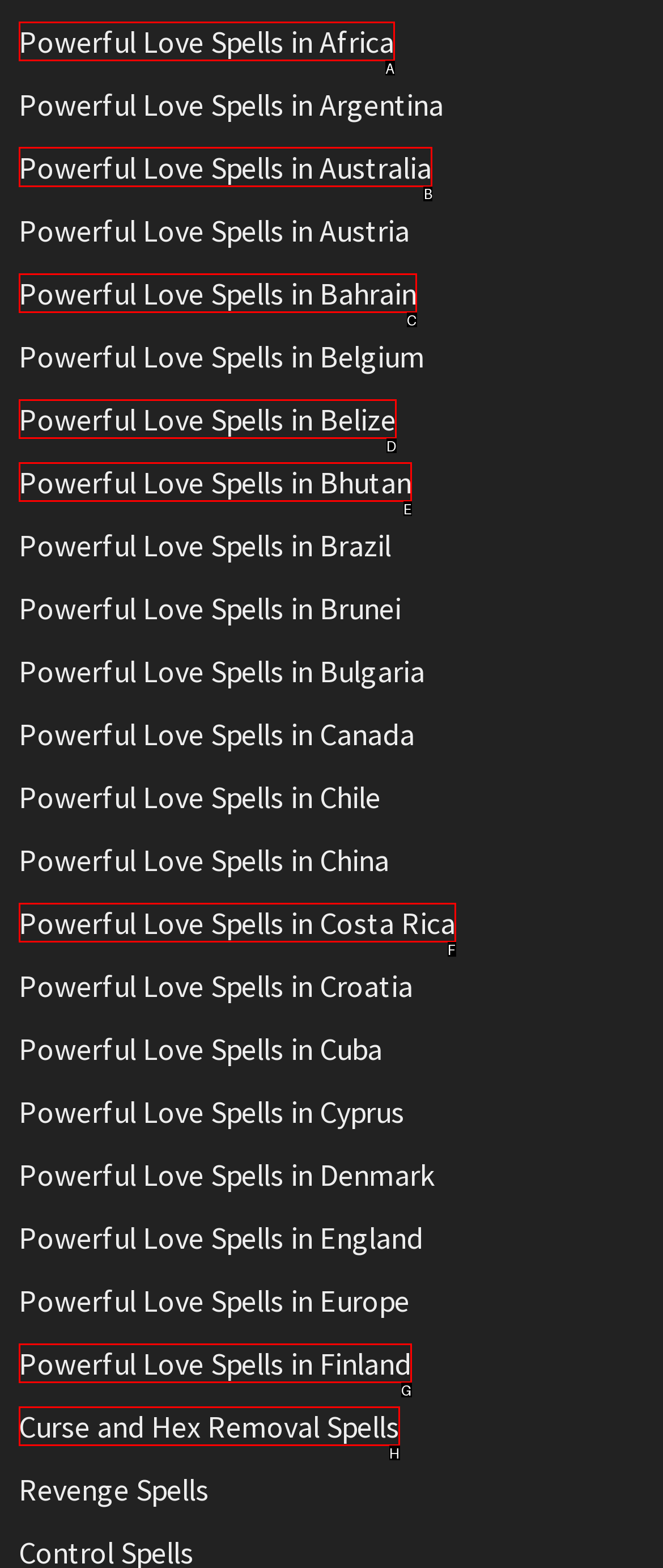Tell me which letter corresponds to the UI element that will allow you to Discover Powerful Love Spells in Australia. Answer with the letter directly.

B